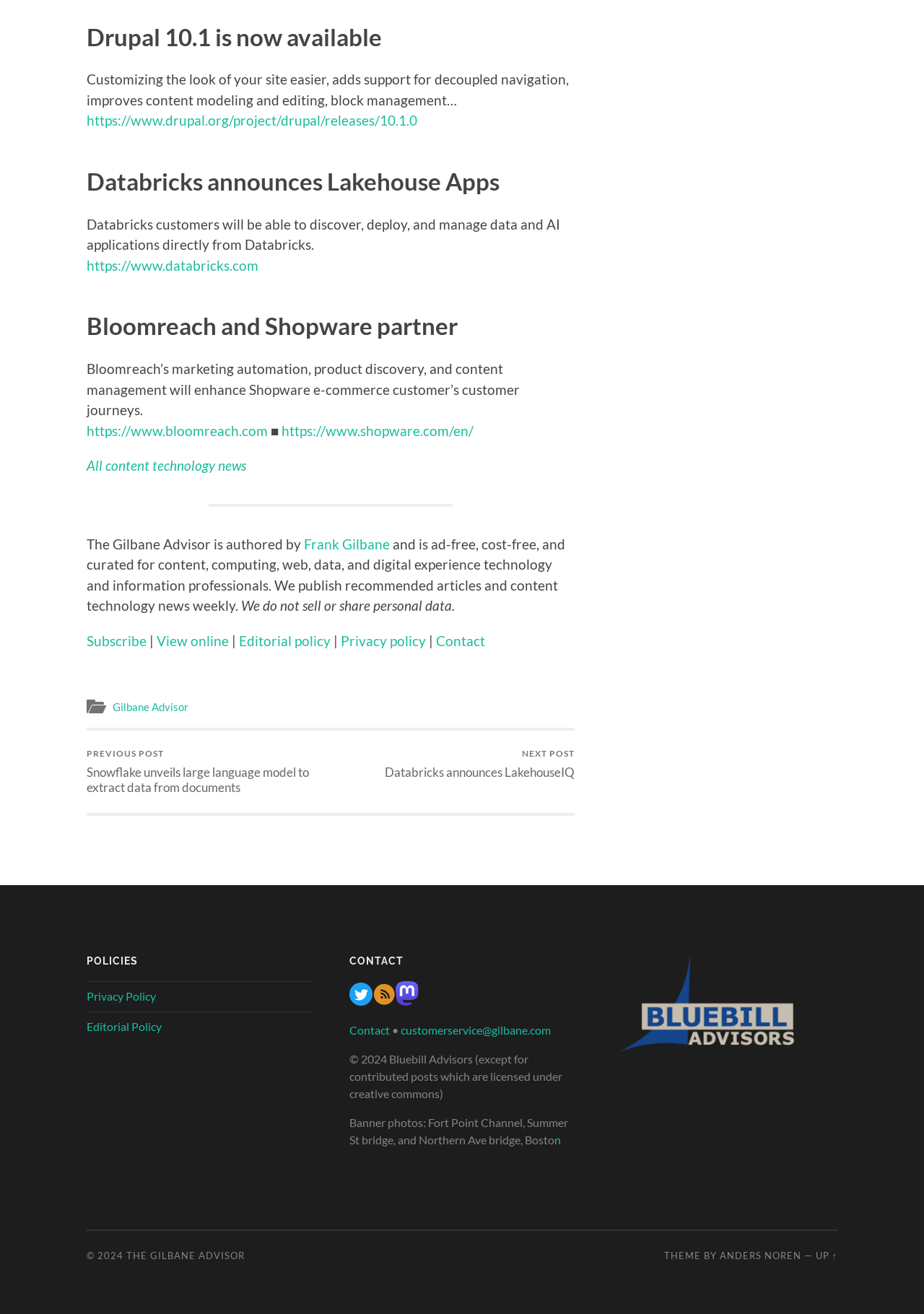Please locate the bounding box coordinates of the element that needs to be clicked to achieve the following instruction: "Read the ABOUT US section". The coordinates should be four float numbers between 0 and 1, i.e., [left, top, right, bottom].

None